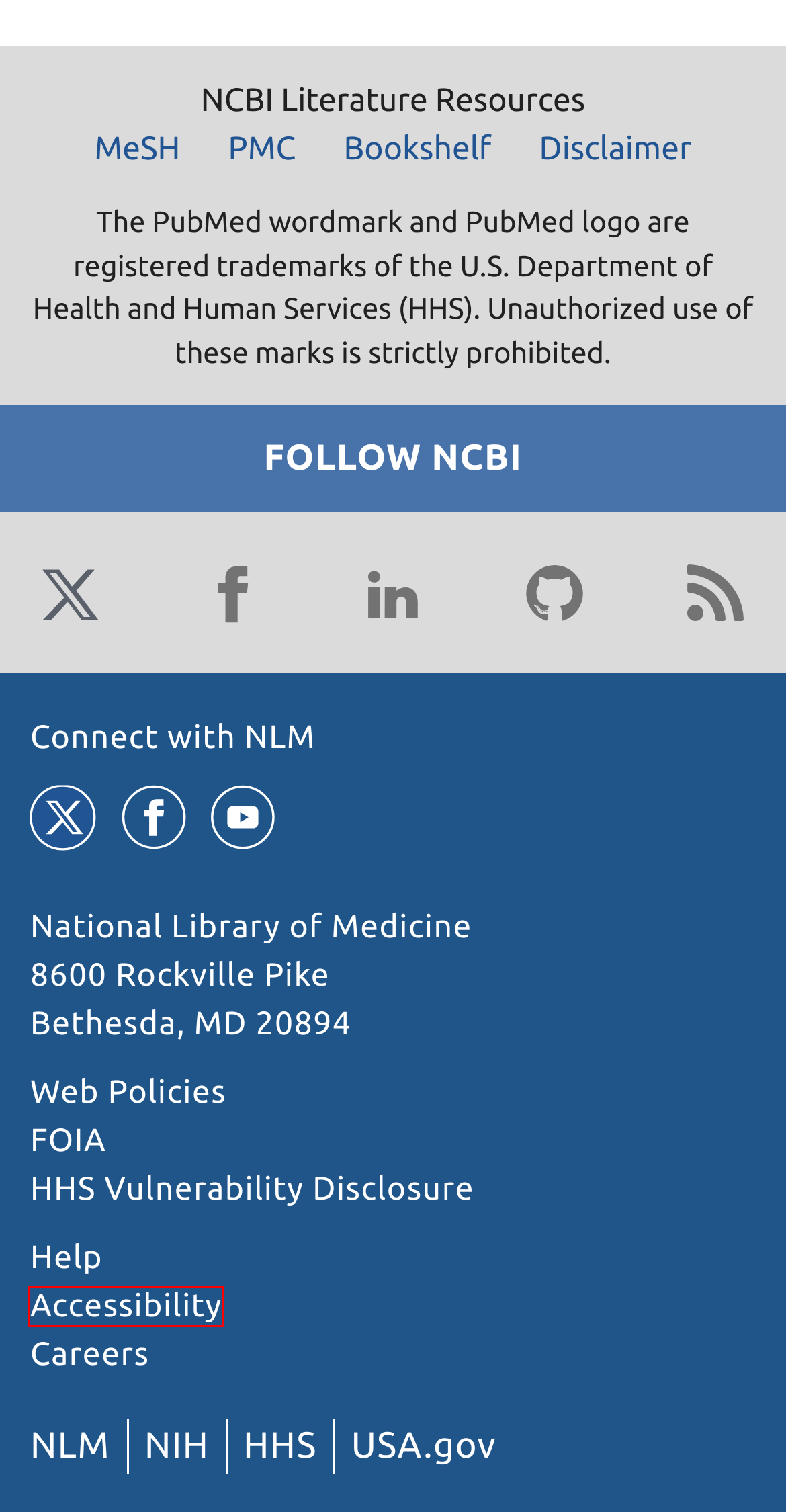You are given a screenshot of a webpage with a red bounding box around an element. Choose the most fitting webpage description for the page that appears after clicking the element within the red bounding box. Here are the candidates:
A. Connect with NLM
B. NLM Support Center
		 · NLM Customer Support Center
C. NLM Web Policies
D. Home - PMC - NCBI
E. Home - MeSH - NCBI
F. Accessibility on the NLM Website
G. Home - Books - NCBI
H. Making government services easier to find | USAGov

F